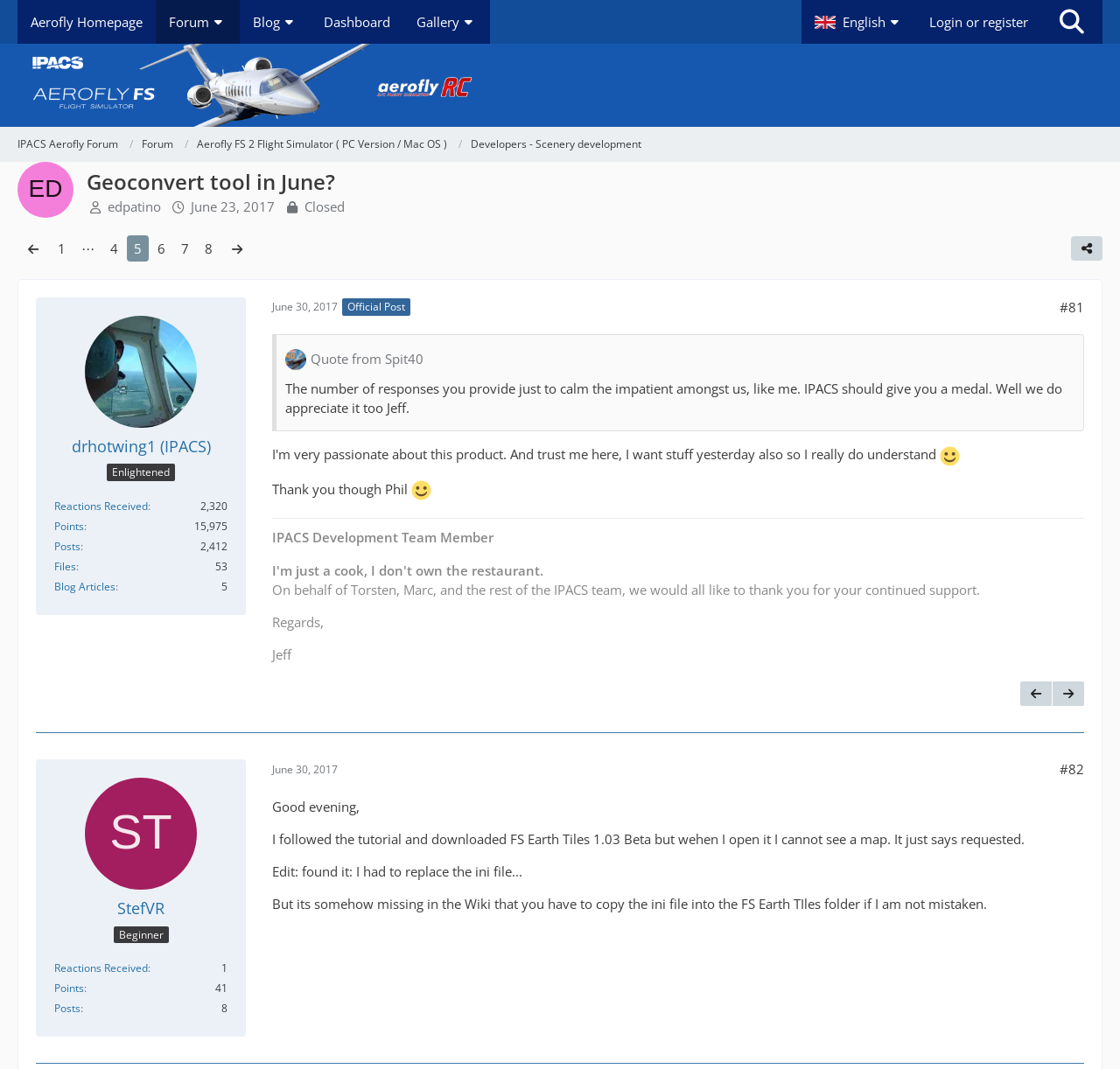Please identify the coordinates of the bounding box for the clickable region that will accomplish this instruction: "Go to the Aerofly Homepage".

[0.016, 0.0, 0.139, 0.041]